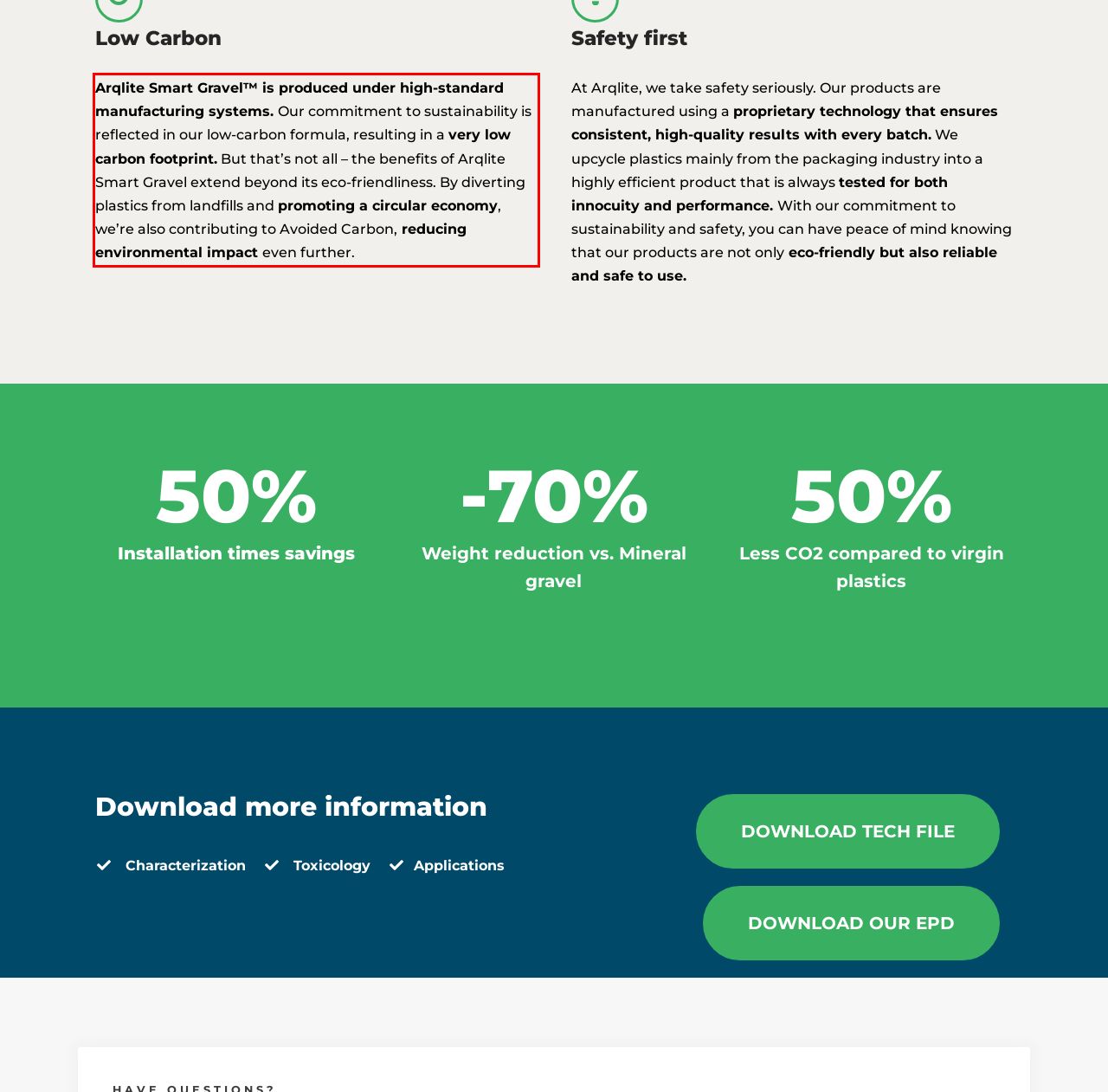Analyze the red bounding box in the provided webpage screenshot and generate the text content contained within.

Arqlite Smart Gravel™️ is produced under high-standard manufacturing systems. Our commitment to sustainability is reflected in our low-carbon formula, resulting in a very low carbon footprint. But that’s not all – the benefits of Arqlite Smart Gravel extend beyond its eco-friendliness. By diverting plastics from landfills and promoting a circular economy, we’re also contributing to Avoided Carbon, reducing environmental impact even further.